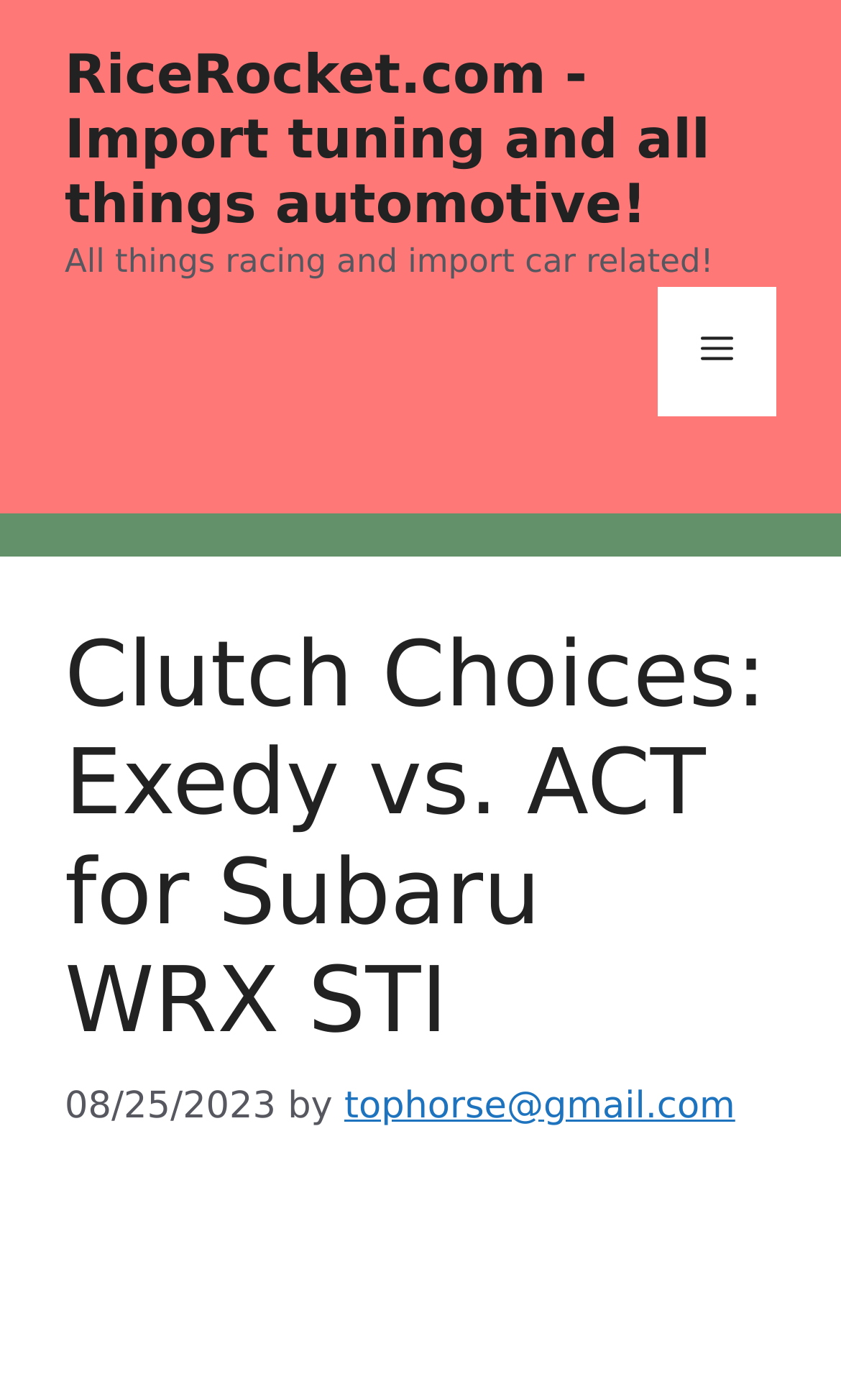Examine the image and give a thorough answer to the following question:
What is the website's name?

I found the website's name by looking at the banner element at the top of the page, which contains the text 'RiceRocket.com - Import tuning and all things automotive!'.